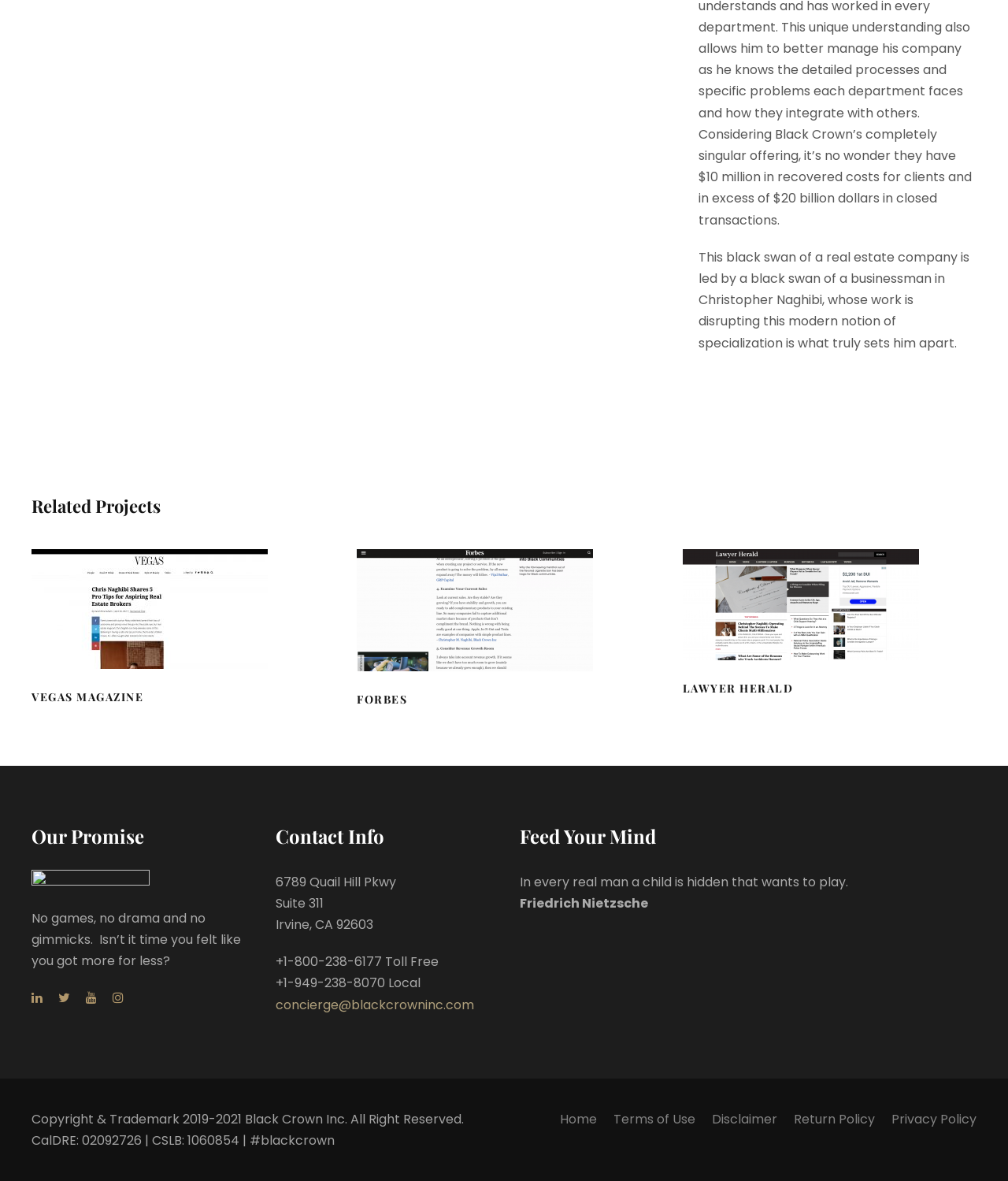Please find the bounding box coordinates of the element that you should click to achieve the following instruction: "Click on LAWYER HERALD". The coordinates should be presented as four float numbers between 0 and 1: [left, top, right, bottom].

[0.77, 0.524, 0.876, 0.536]